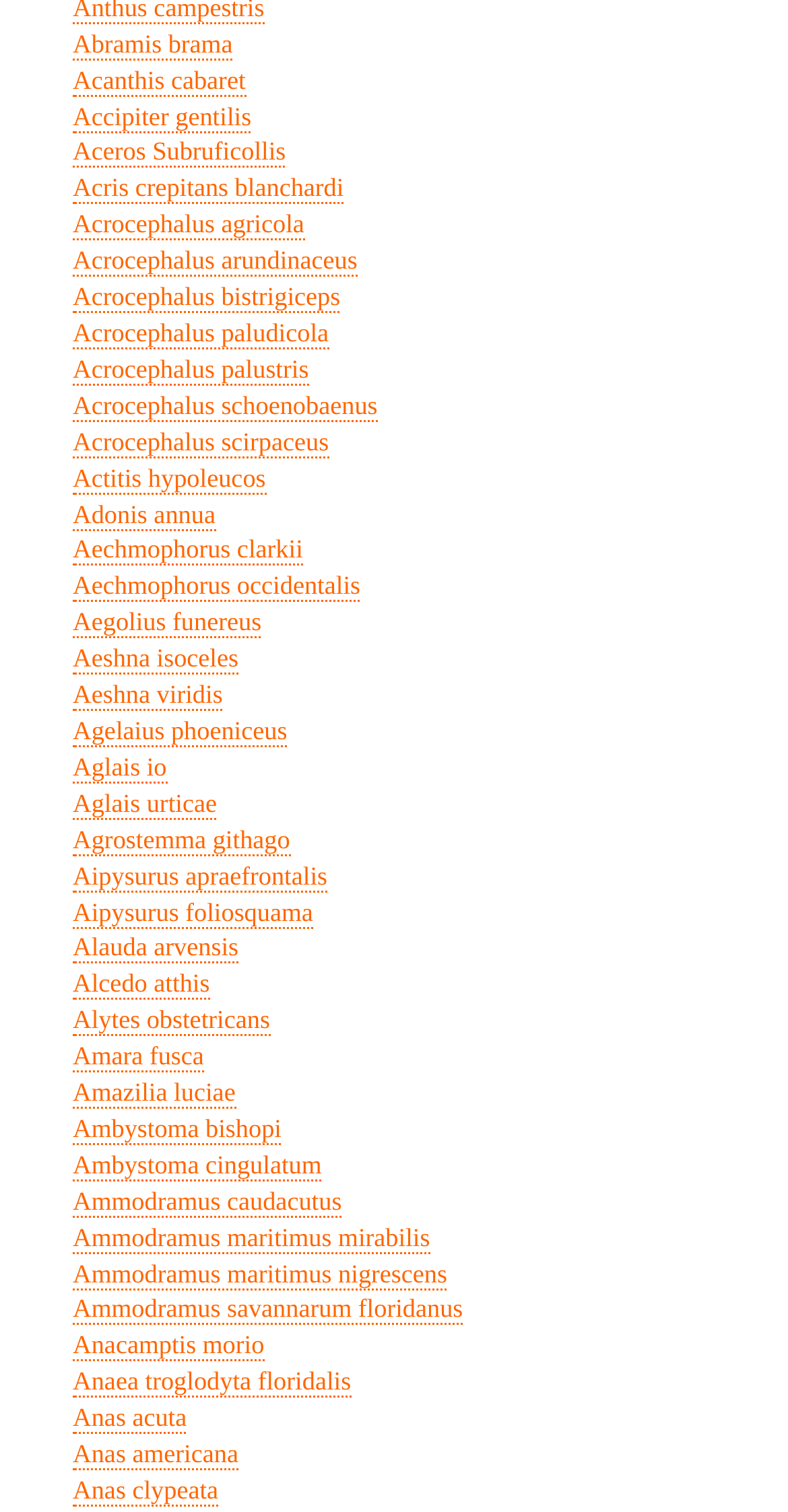Give a one-word or short phrase answer to this question: 
What is the first link on the webpage?

Abramis brama